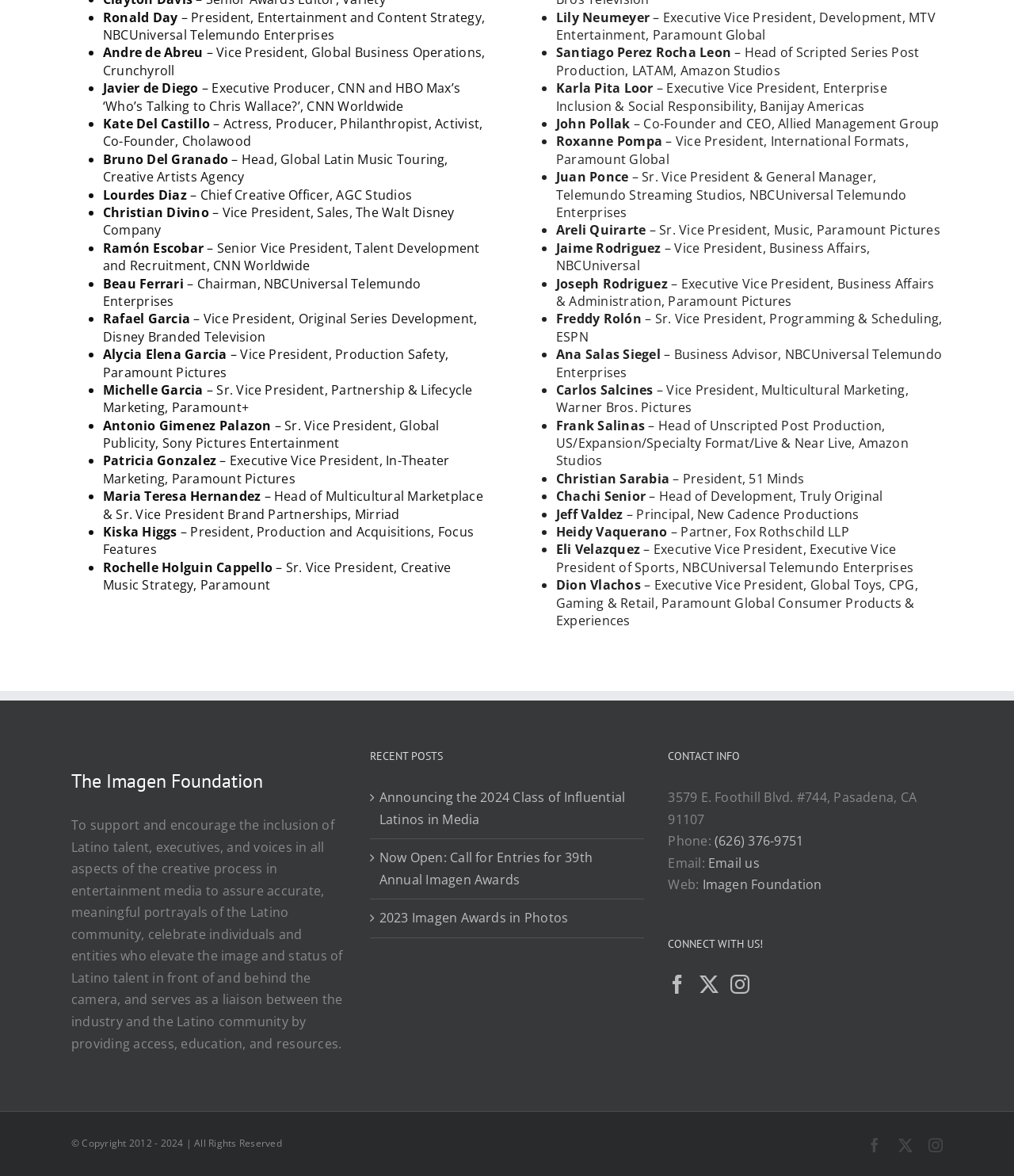Identify the bounding box coordinates for the UI element described as follows: "Imagen Foundation". Ensure the coordinates are four float numbers between 0 and 1, formatted as [left, top, right, bottom].

[0.693, 0.744, 0.811, 0.759]